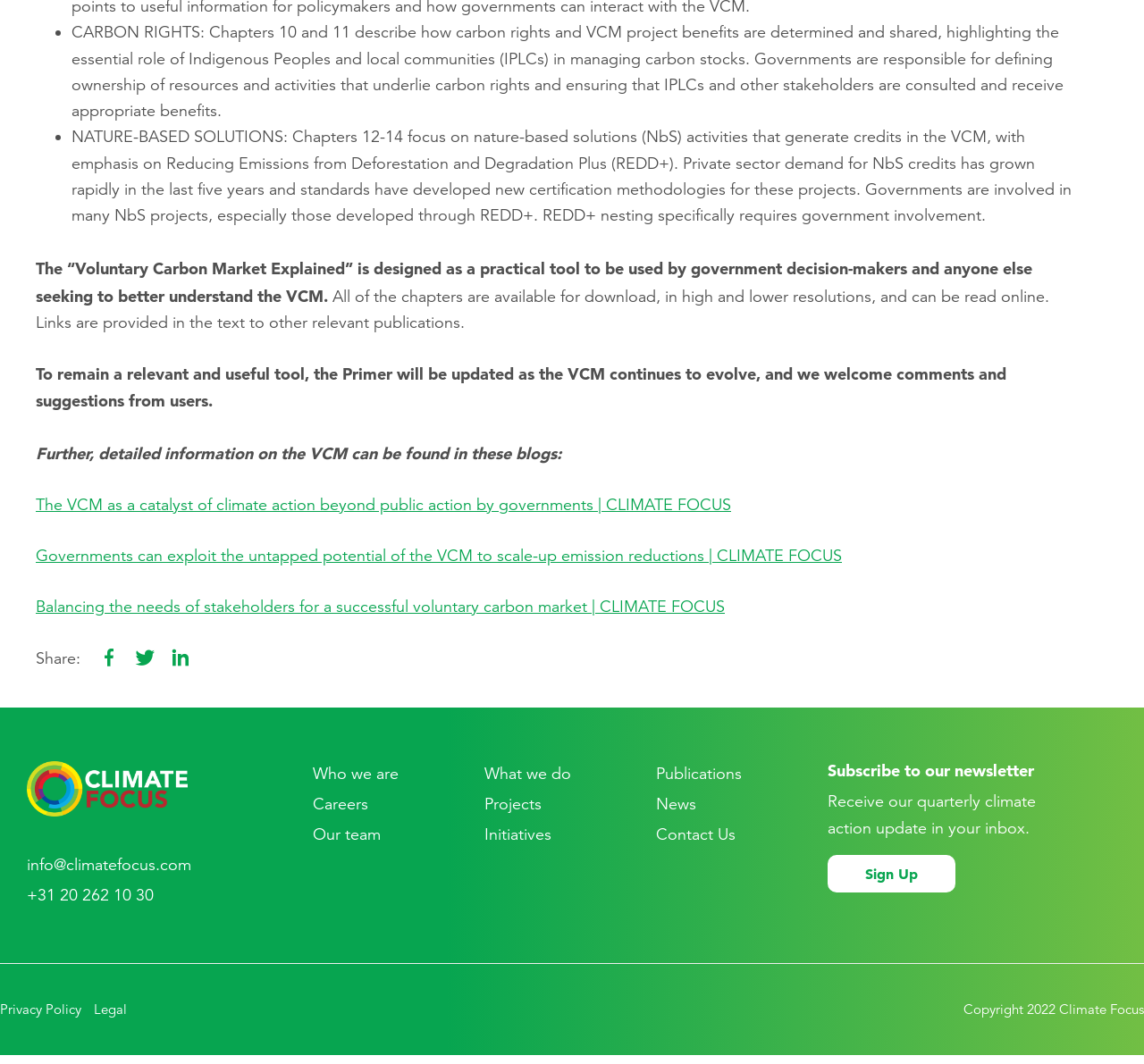Determine the bounding box coordinates for the area you should click to complete the following instruction: "Contact Climate Focus via email".

[0.023, 0.804, 0.167, 0.822]